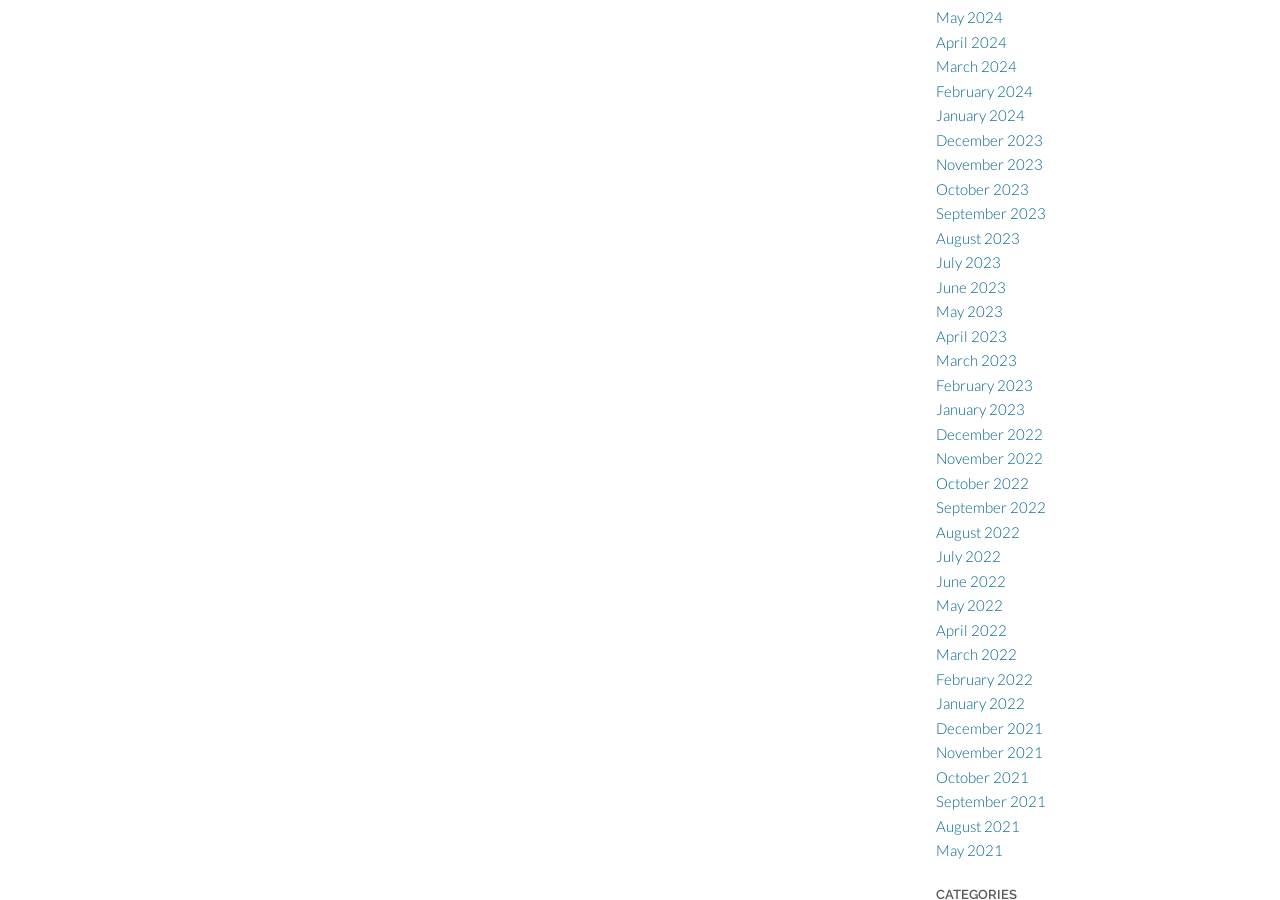Respond to the question below with a concise word or phrase:
How many months are listed in 2023?

12